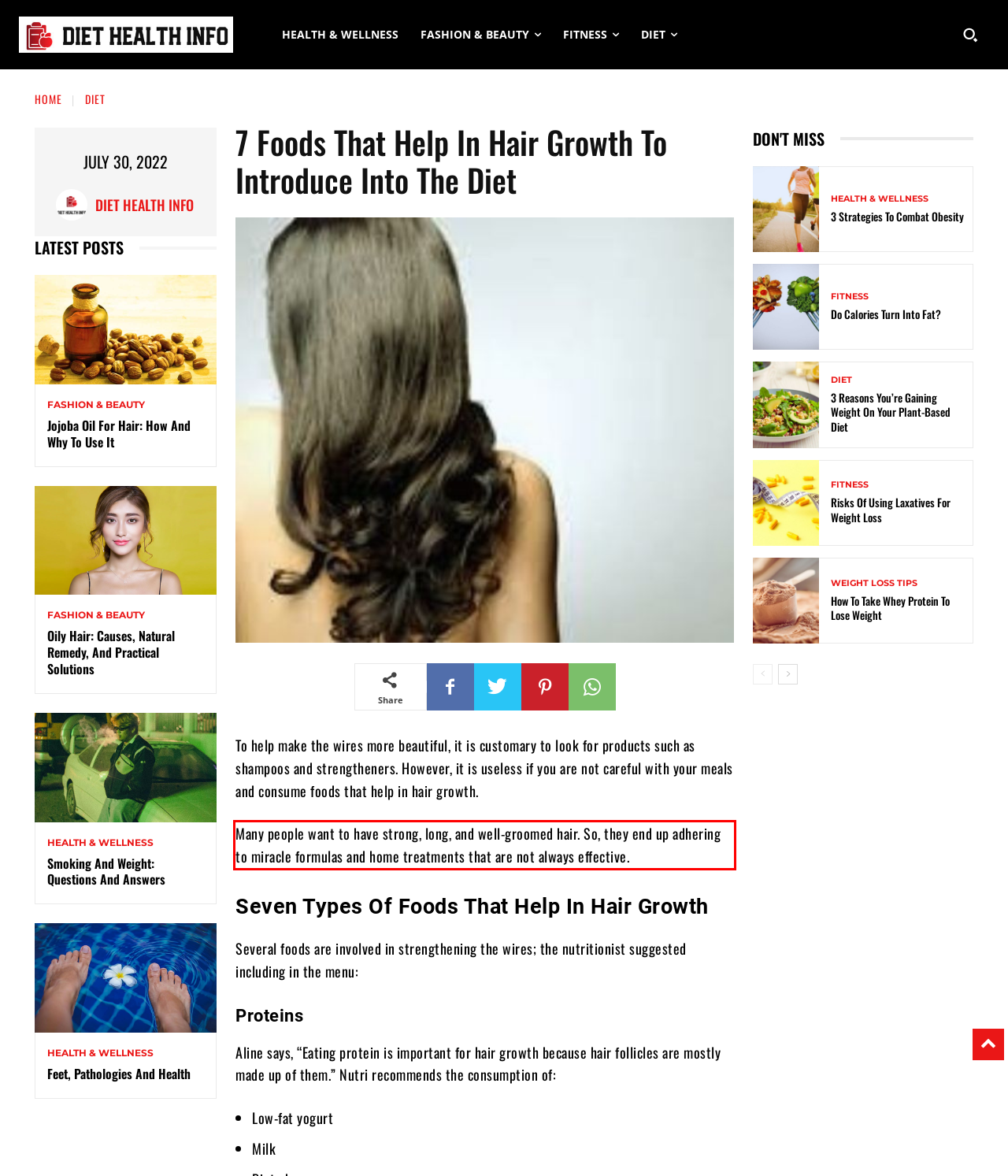In the given screenshot, locate the red bounding box and extract the text content from within it.

Many people want to have strong, long, and well-groomed hair. So, they end up adhering to miracle formulas and home treatments that are not always effective.